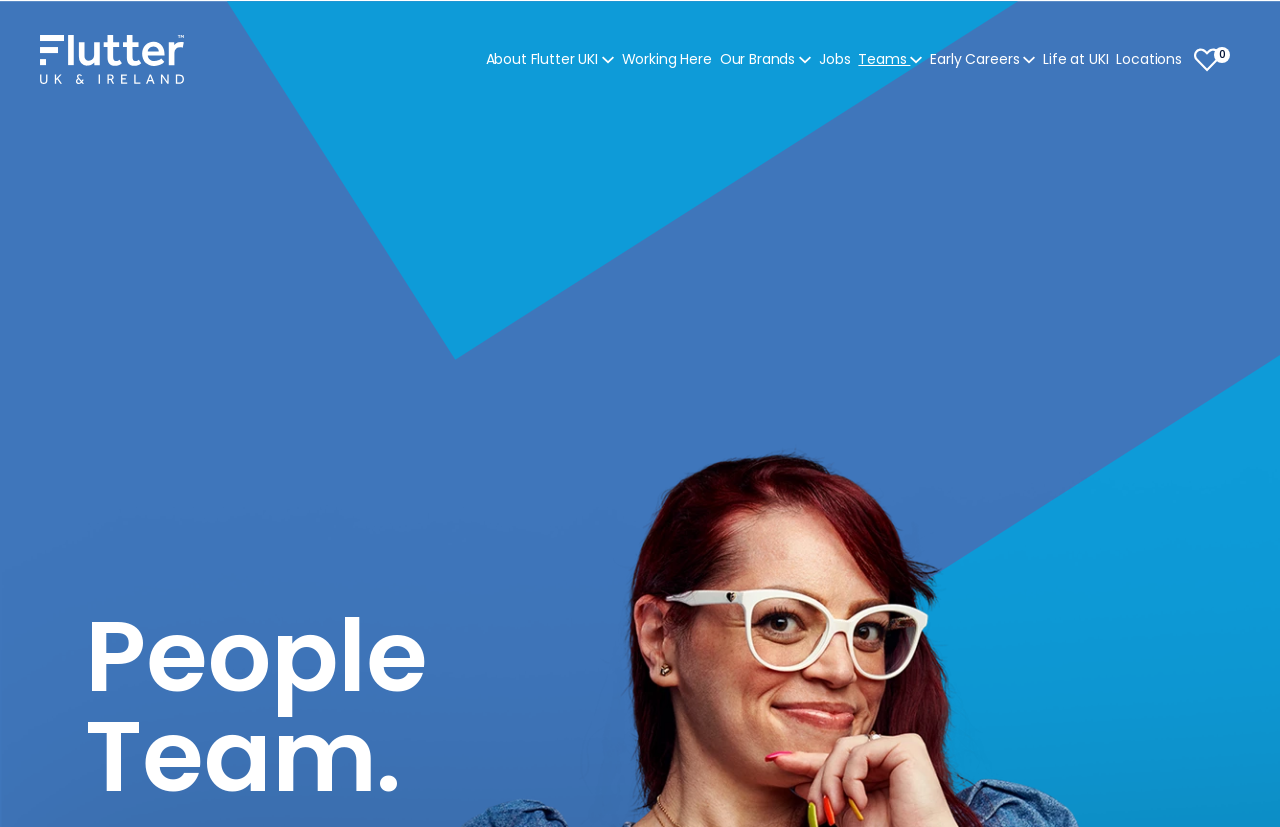Please respond to the question using a single word or phrase:
How many links are there in the top navigation bar?

6